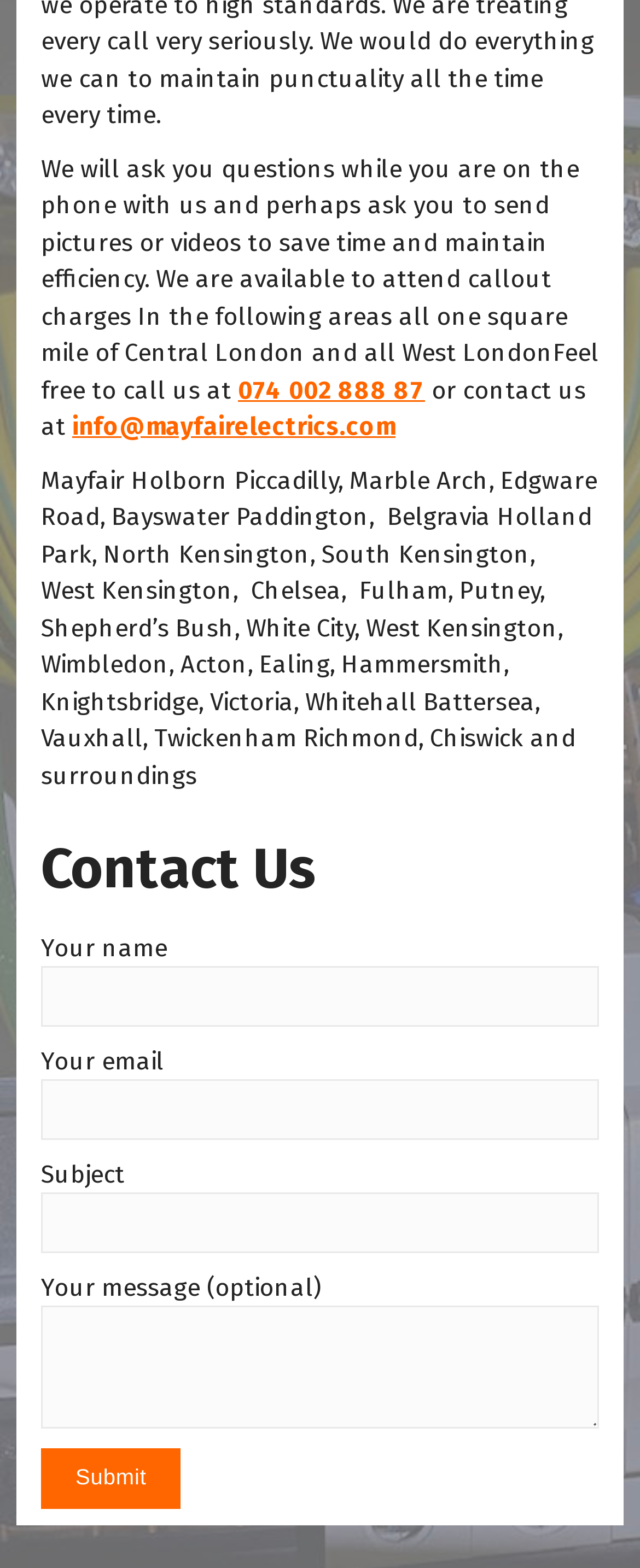What is the email address to contact?
Analyze the image and deliver a detailed answer to the question.

I found the email address by looking at the link element with the text 'info@mayfairelectrics.com' which is located at coordinates [0.113, 0.263, 0.618, 0.281].